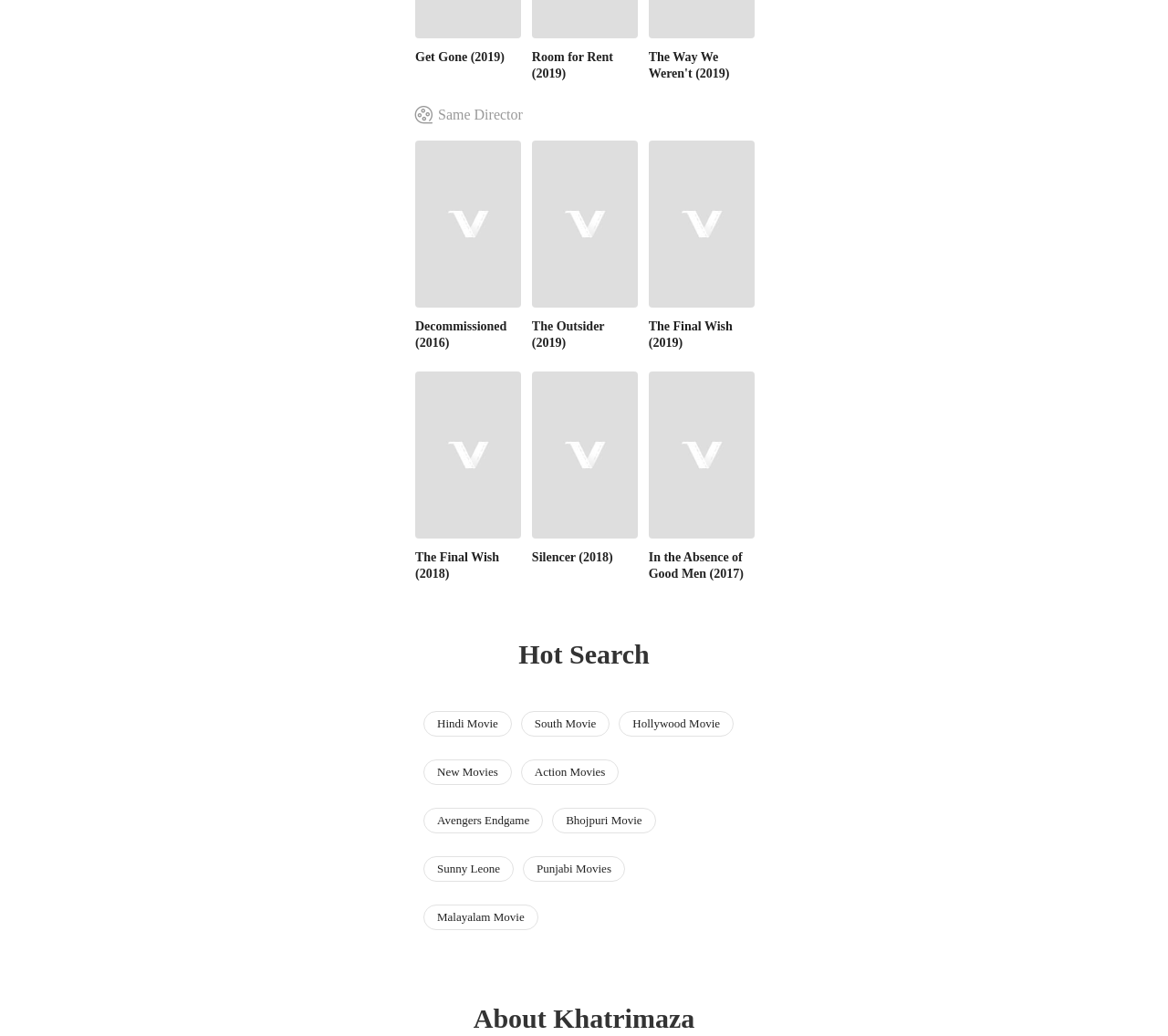Locate the bounding box coordinates of the element I should click to achieve the following instruction: "View the details of The Outsider (2019)".

[0.455, 0.136, 0.546, 0.337]